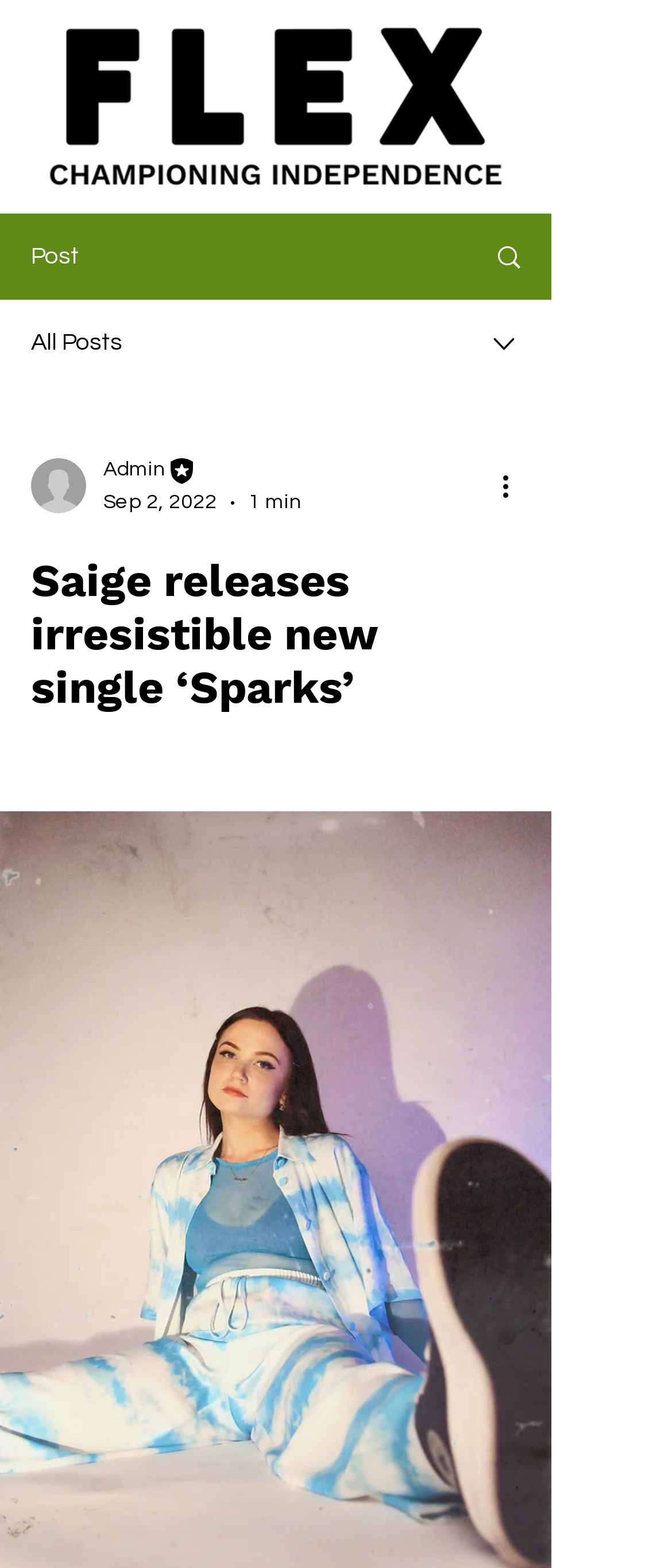Identify the bounding box of the UI component described as: "aria-label="More actions"".

[0.738, 0.297, 0.8, 0.323]